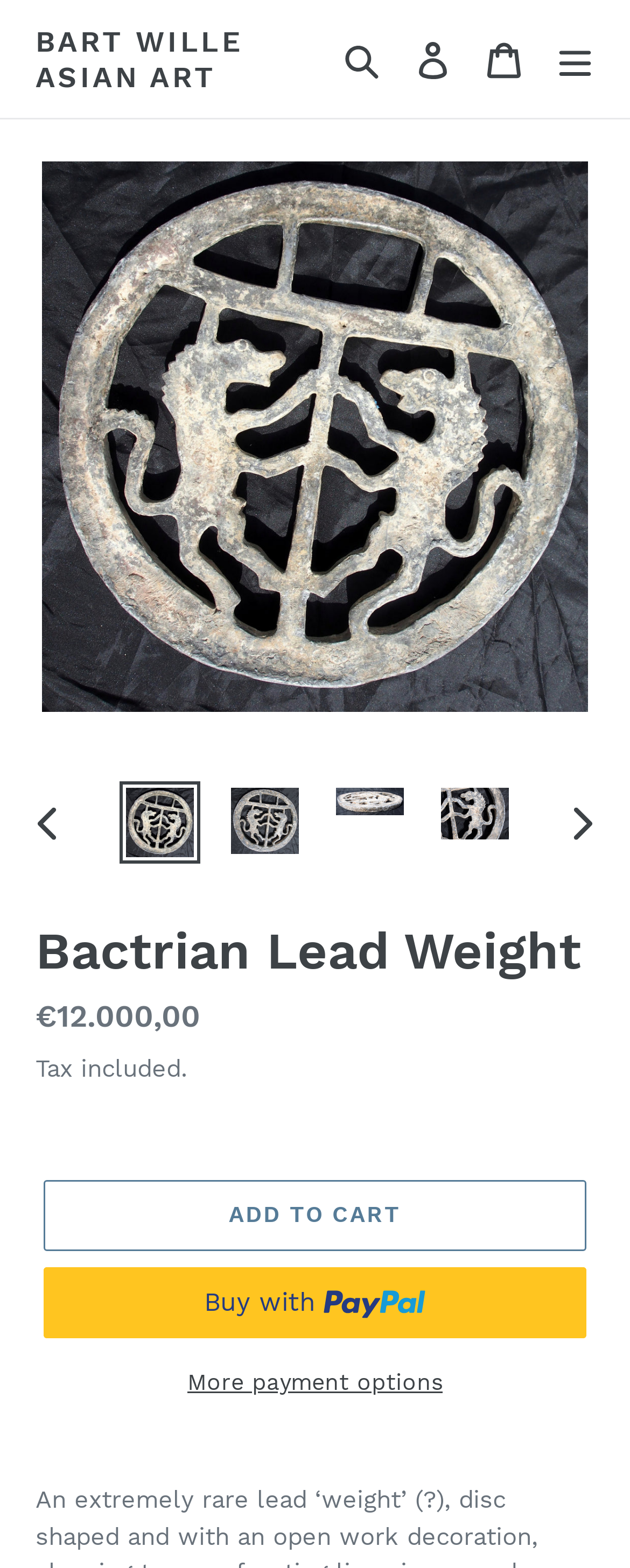Is tax included in the price? Look at the image and give a one-word or short phrase answer.

Yes